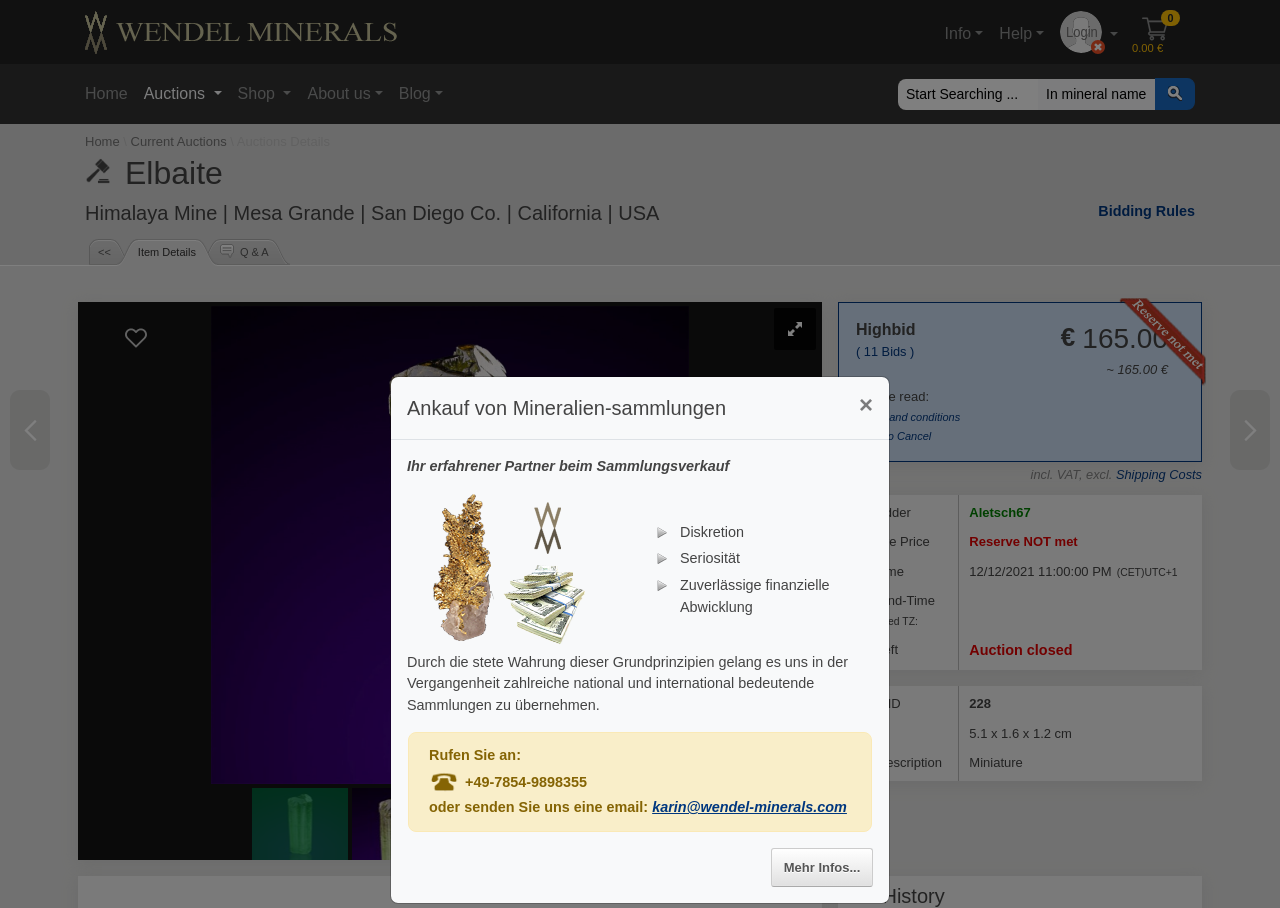Where is the Himalaya Mine located?
Please provide a detailed answer to the question.

The webpage provides information about the item, including its origin, which is specified as the Himalaya Mine located in Mesa Grande, San Diego Co., California, USA.